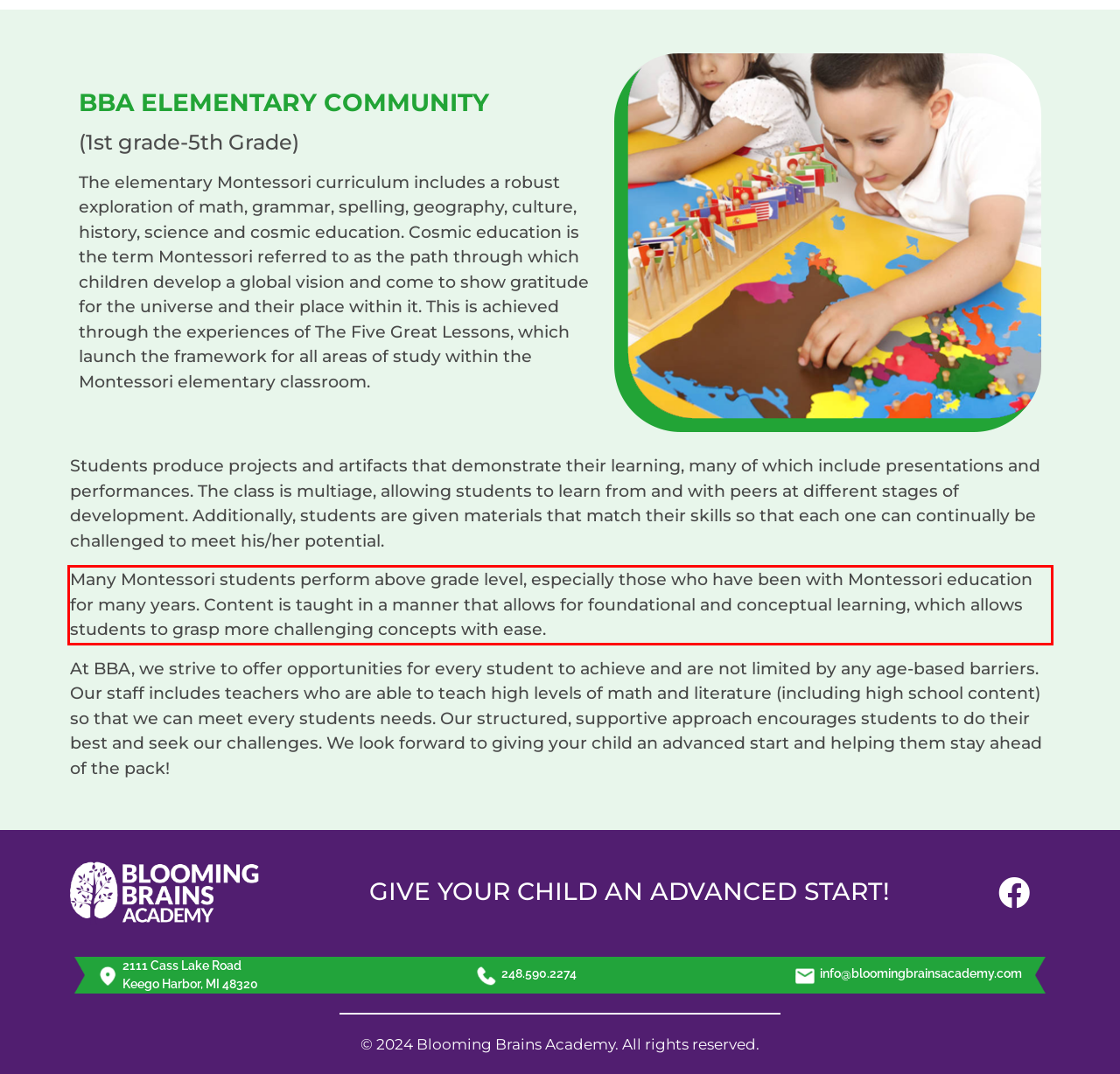You are looking at a screenshot of a webpage with a red rectangle bounding box. Use OCR to identify and extract the text content found inside this red bounding box.

Many Montessori students perform above grade level, especially those who have been with Montessori education for many years. Content is taught in a manner that allows for foundational and conceptual learning, which allows students to grasp more challenging concepts with ease.